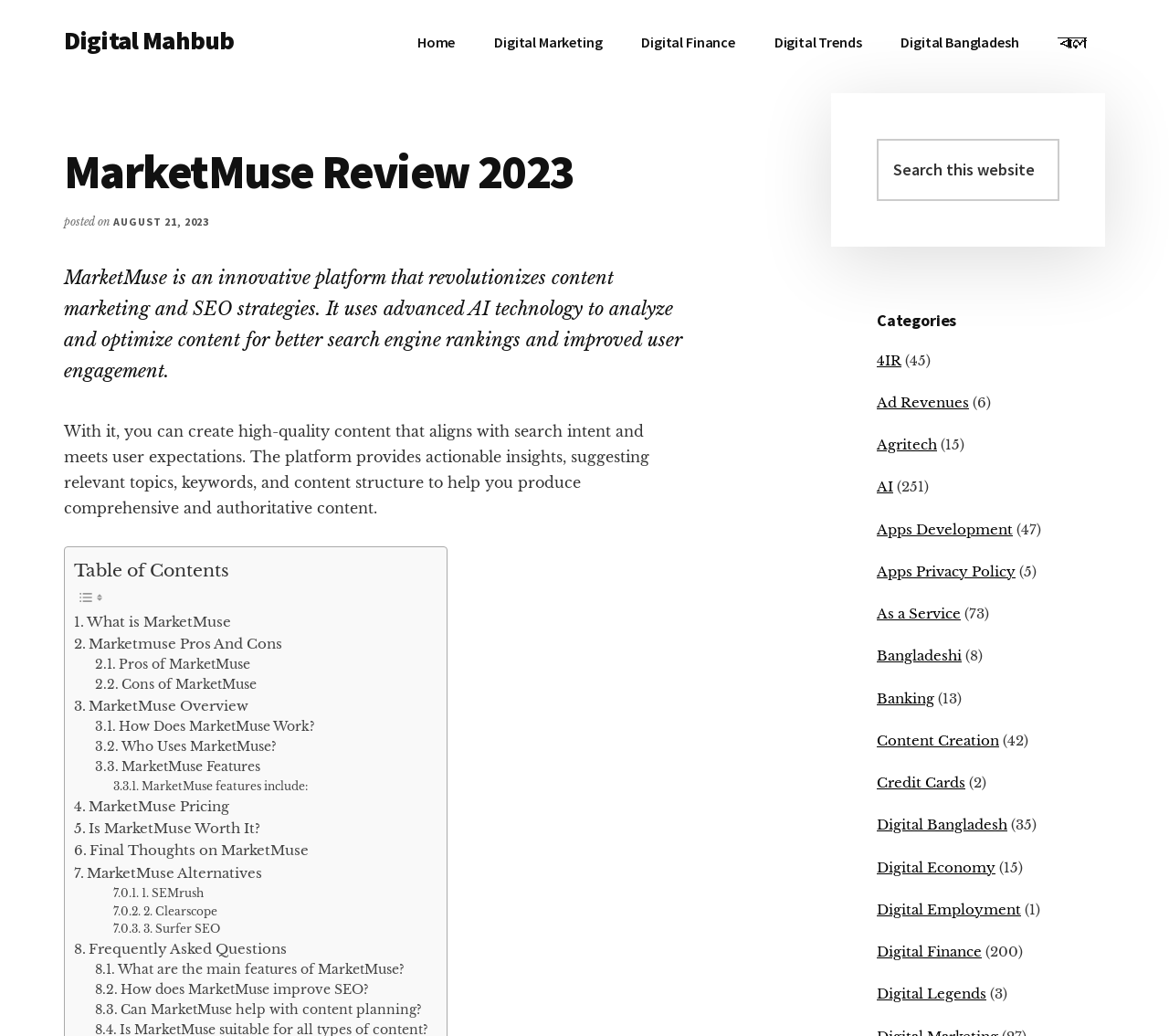What is the name of the website?
Please utilize the information in the image to give a detailed response to the question.

I determined the answer by looking at the link element with the text 'Digital Mahbub' at the top of the webpage, which is likely the website's name.